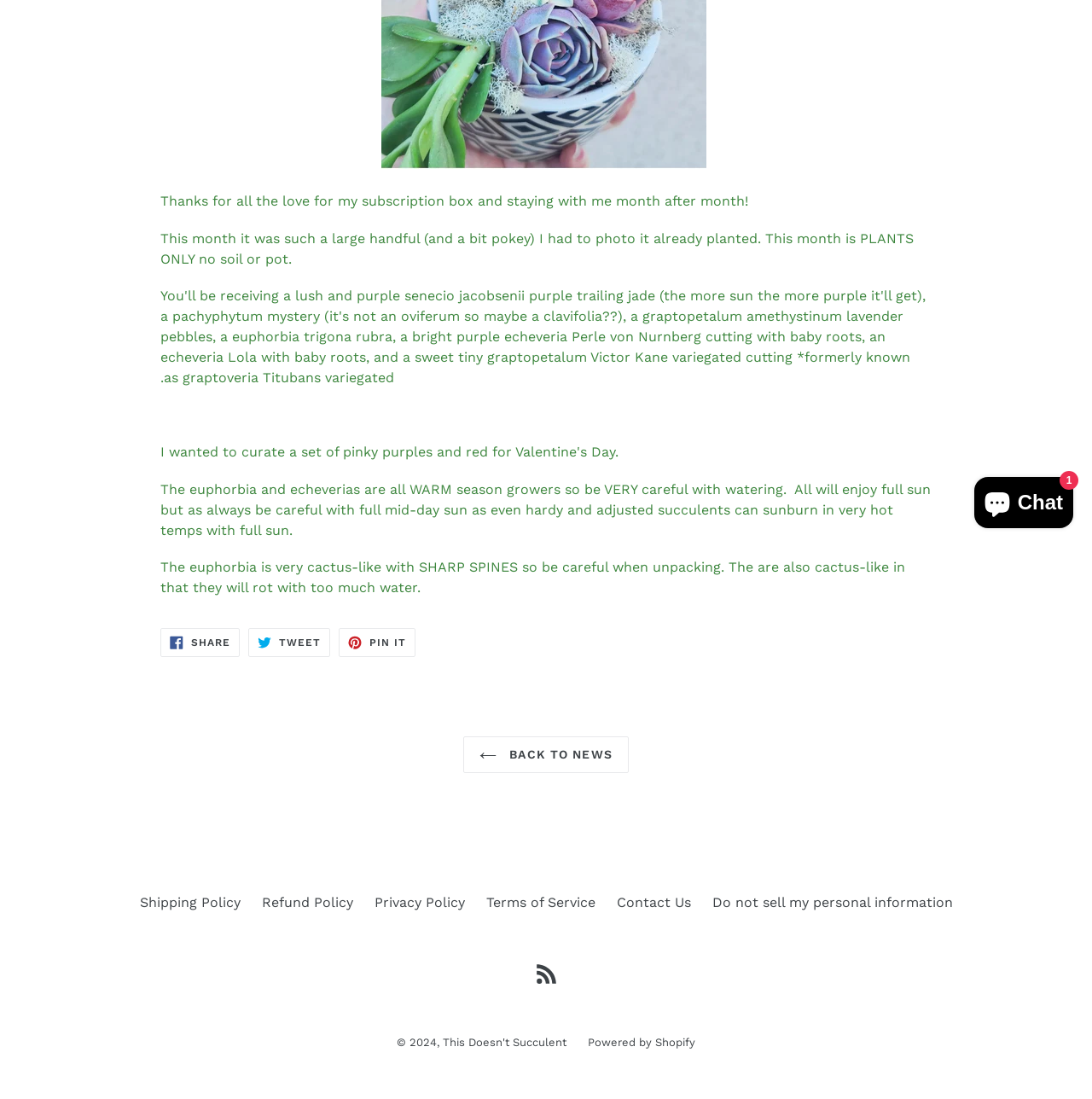Determine the bounding box coordinates (top-left x, top-left y, bottom-right x, bottom-right y) of the UI element described in the following text: Pin it Pin on Pinterest

[0.31, 0.571, 0.38, 0.598]